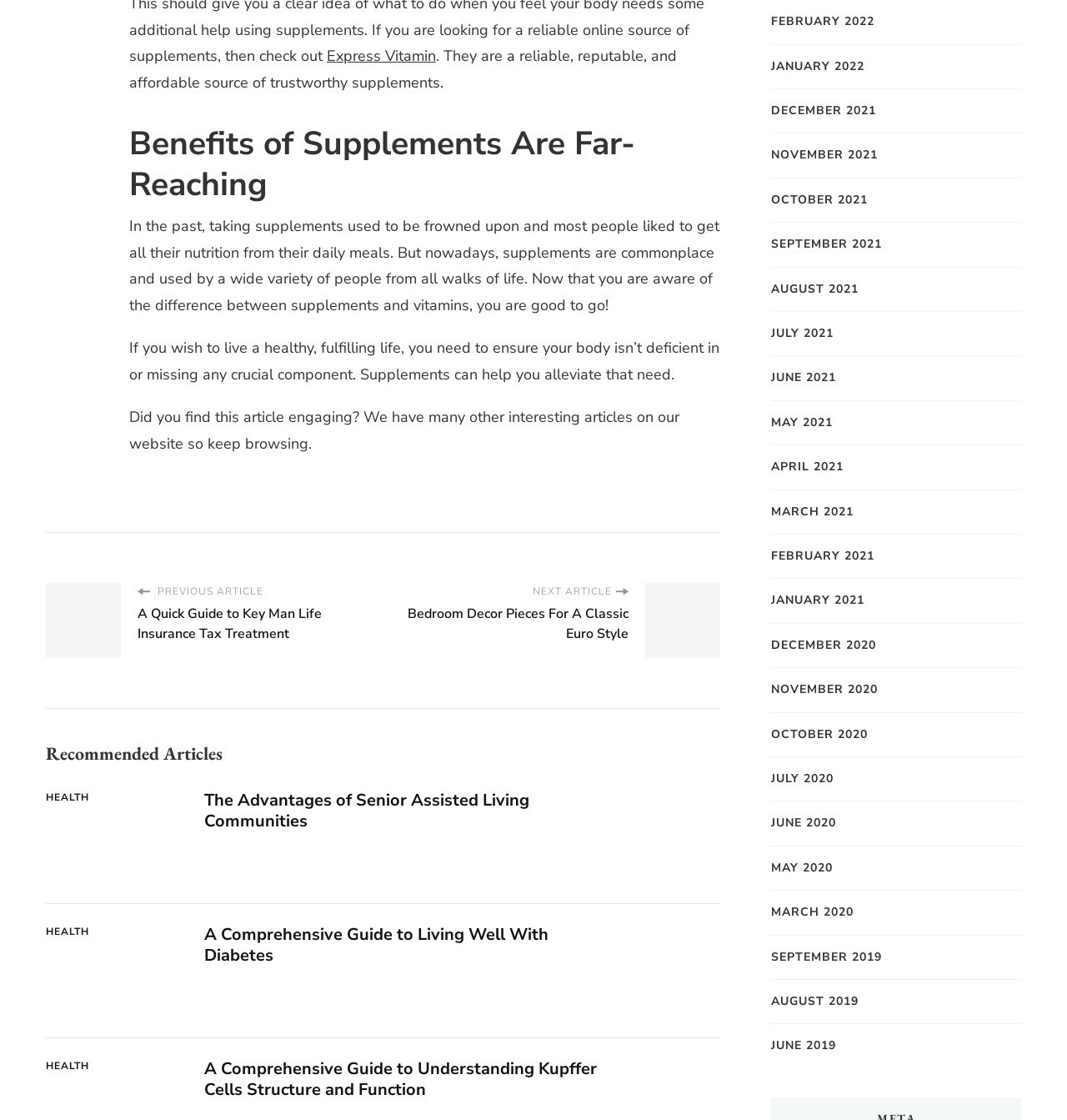What is the style of the bedroom decor pieces?
Based on the image, provide your answer in one word or phrase.

Classic Euro